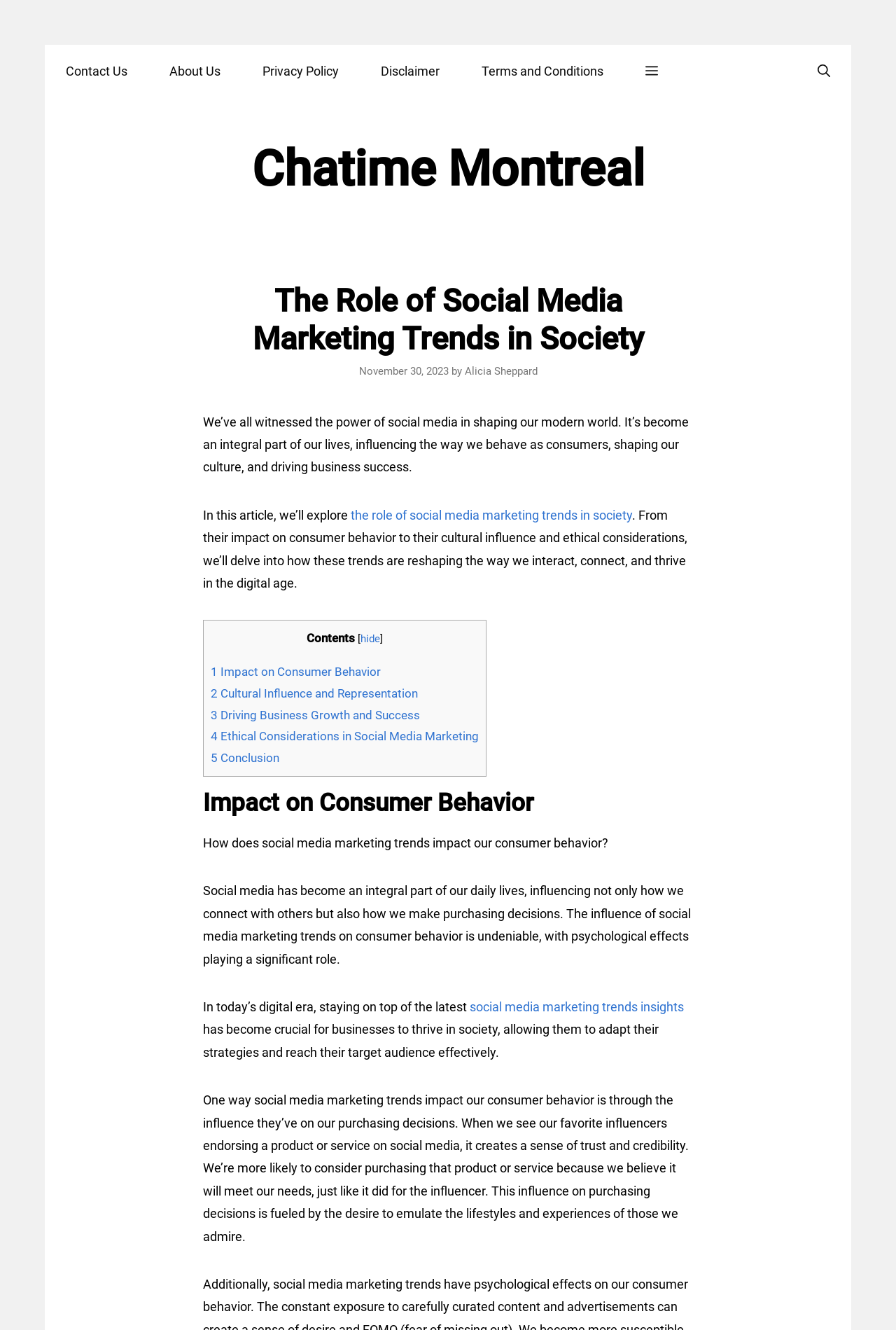Deliver a detailed narrative of the webpage's visual and textual elements.

The webpage is about the role of social media marketing trends in society. At the top, there is a navigation bar with links to "Contact Us", "About Us", "Privacy Policy", "Disclaimer", "Terms and Conditions", and "Open Search Bar". Below the navigation bar, there is a banner with a link to "Chatime Montreal" and a heading that reads "The Role of Social Media Marketing Trends in Society". 

To the right of the heading, there is a time stamp indicating the article was published on November 30, 2023, and the author's name, "Alicia Sheppard". Below the heading, there is a brief introduction to the article, which discusses the impact of social media on our modern world, influencing consumer behavior, culture, and business success.

The main content of the article is divided into sections, with a table of contents on the left side, listing links to different sections, including "Impact on Consumer Behavior", "Cultural Influence and Representation", "Driving Business Growth and Success", "Ethical Considerations in Social Media Marketing", and "Conclusion". 

The first section, "Impact on Consumer Behavior", discusses how social media marketing trends affect our consumer behavior, including the psychological effects and the influence on purchasing decisions. The section includes several paragraphs of text, with a link to "social media marketing trends insights" in the middle.